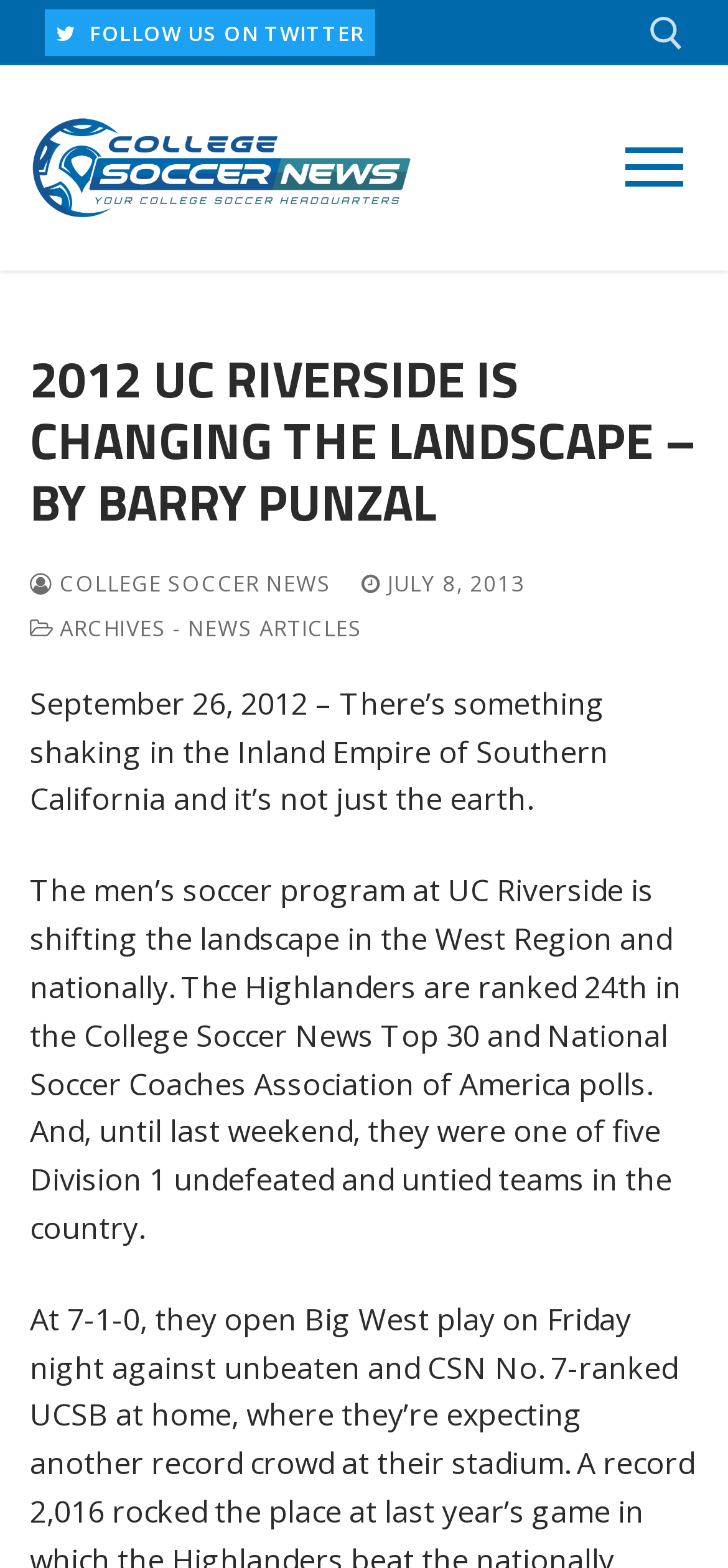What is the name of the college soccer news website?
Look at the screenshot and provide an in-depth answer.

I determined the answer by looking at the link element with the text 'College Soccer News' and the image element with the same text, which suggests that it is the name of the website.